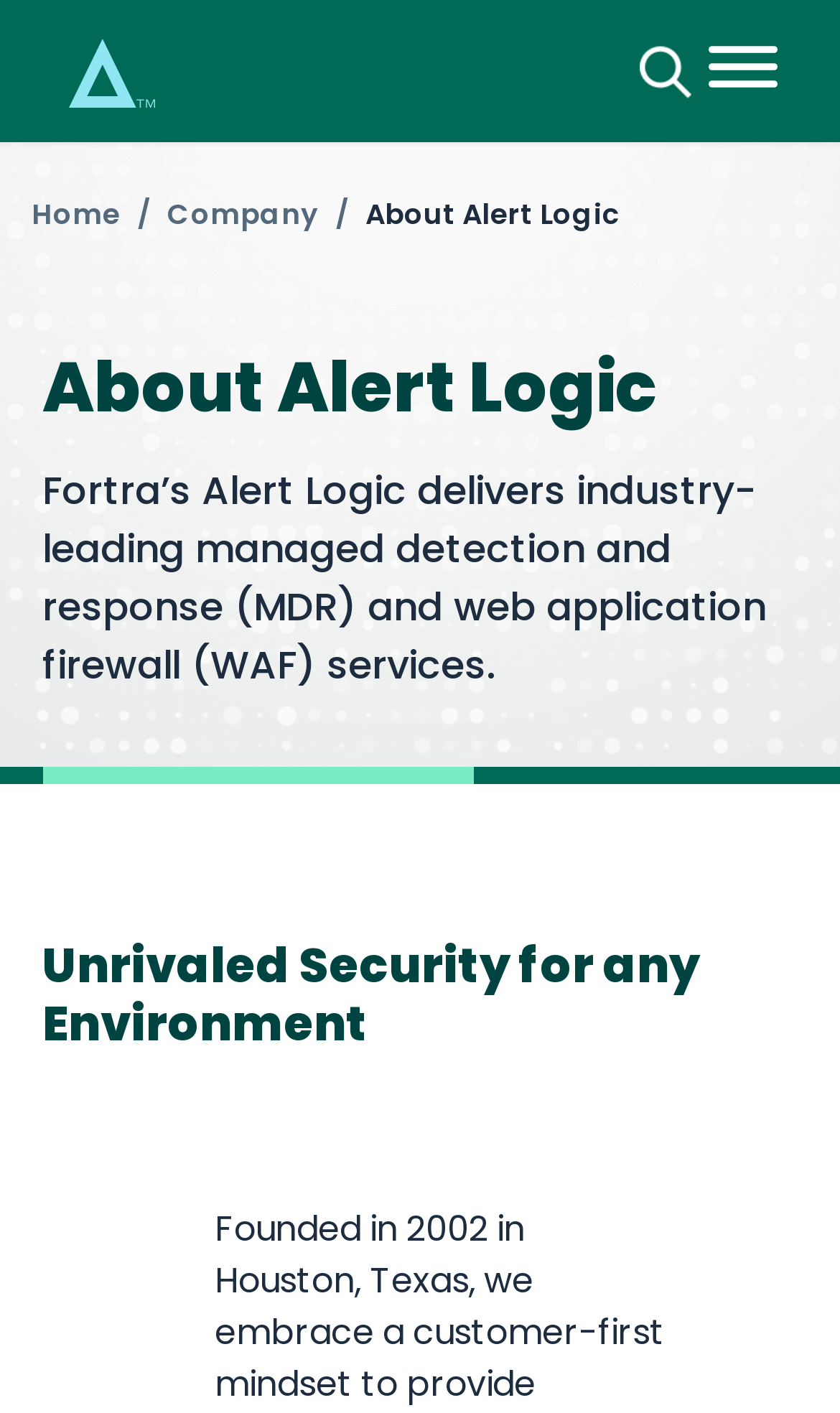Determine the bounding box for the UI element that matches this description: "aria-label="Toggle Menu"".

[0.842, 0.033, 0.924, 0.062]